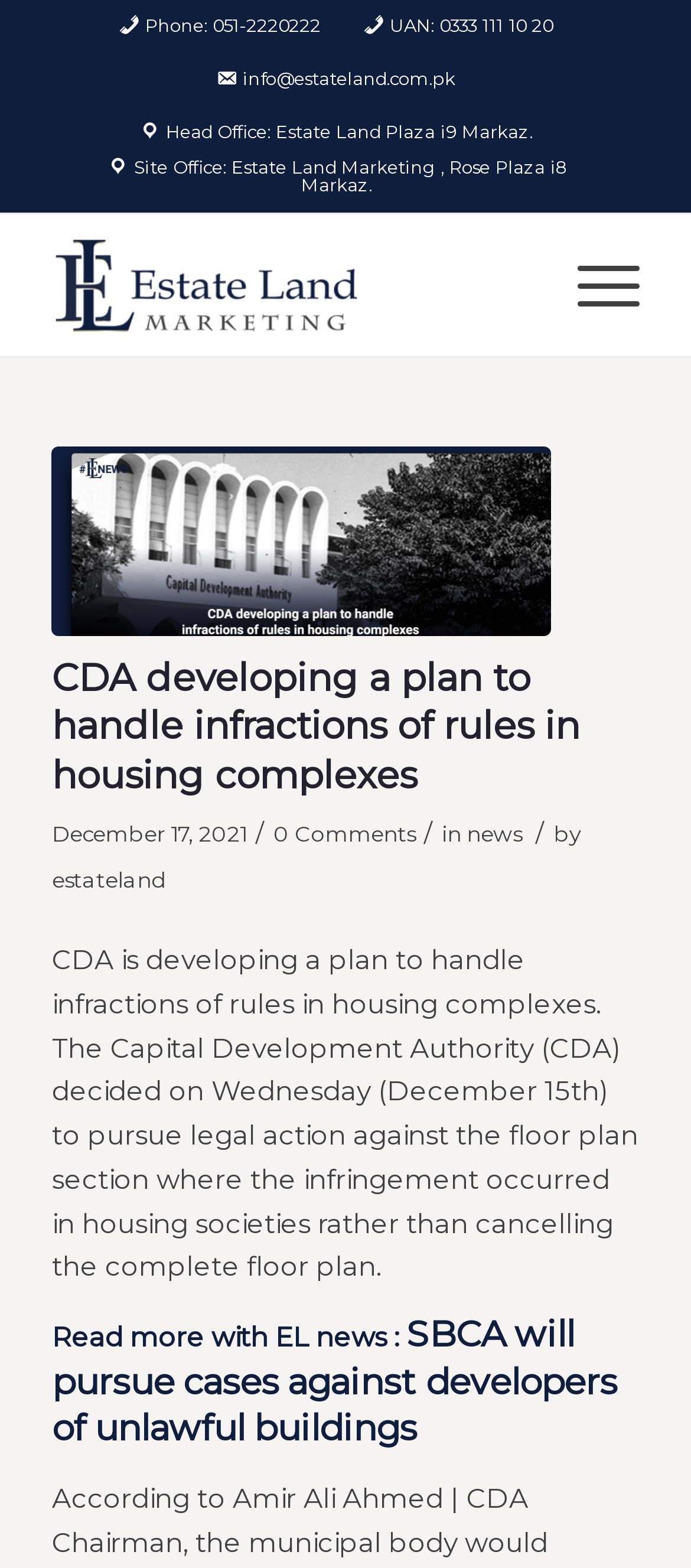What is the date of the news article?
Using the image as a reference, give an elaborate response to the question.

I found the date of the news article by looking at the section below the title of the article, where the date and time are displayed. The date is listed as 'December 17, 2021'.